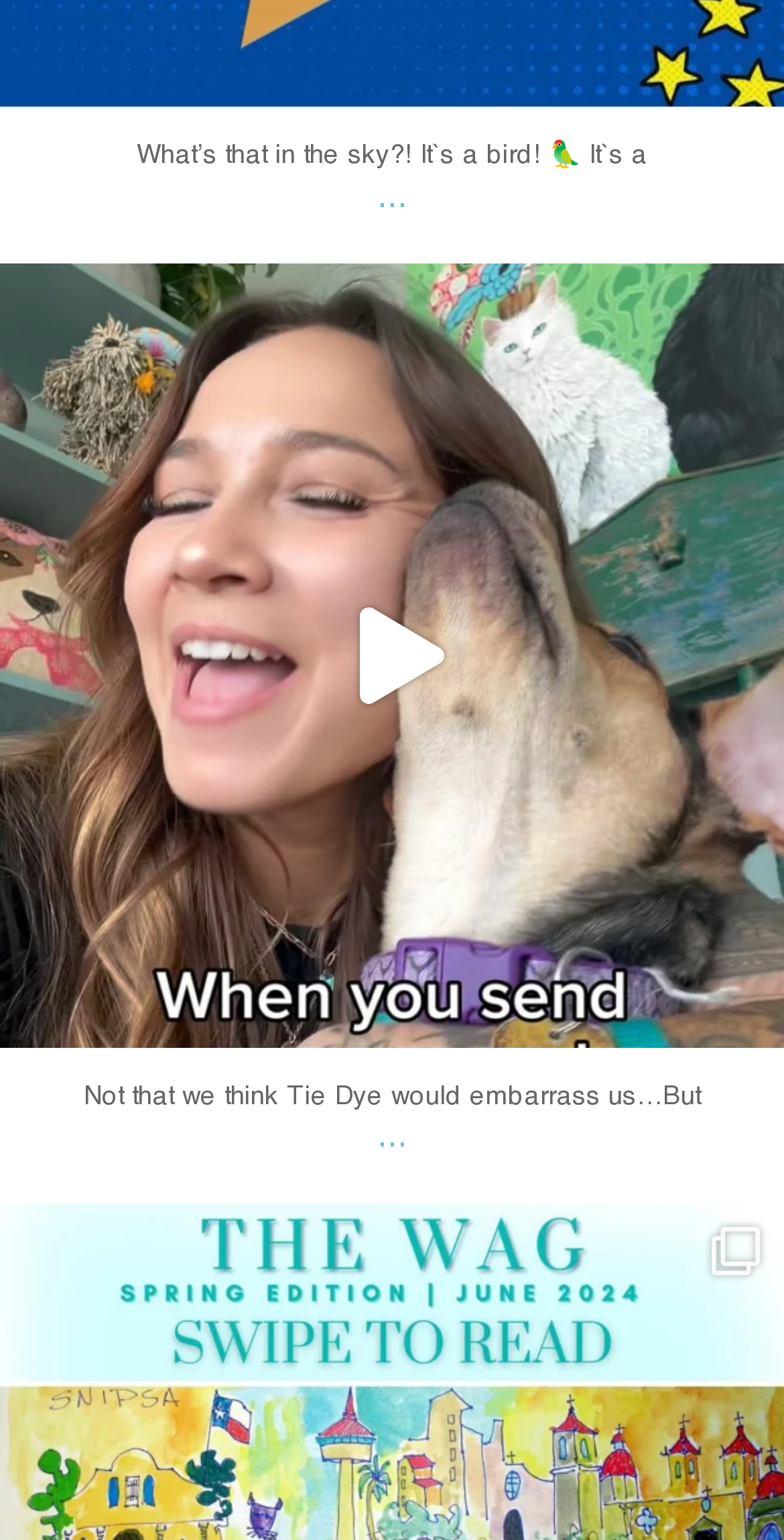What is the date mentioned on the webpage?
Look at the image and construct a detailed response to the question.

The date 'Jun 12' is mentioned twice on the webpage, once at the top and once at the bottom, indicating that the webpage is displaying content related to that specific date.